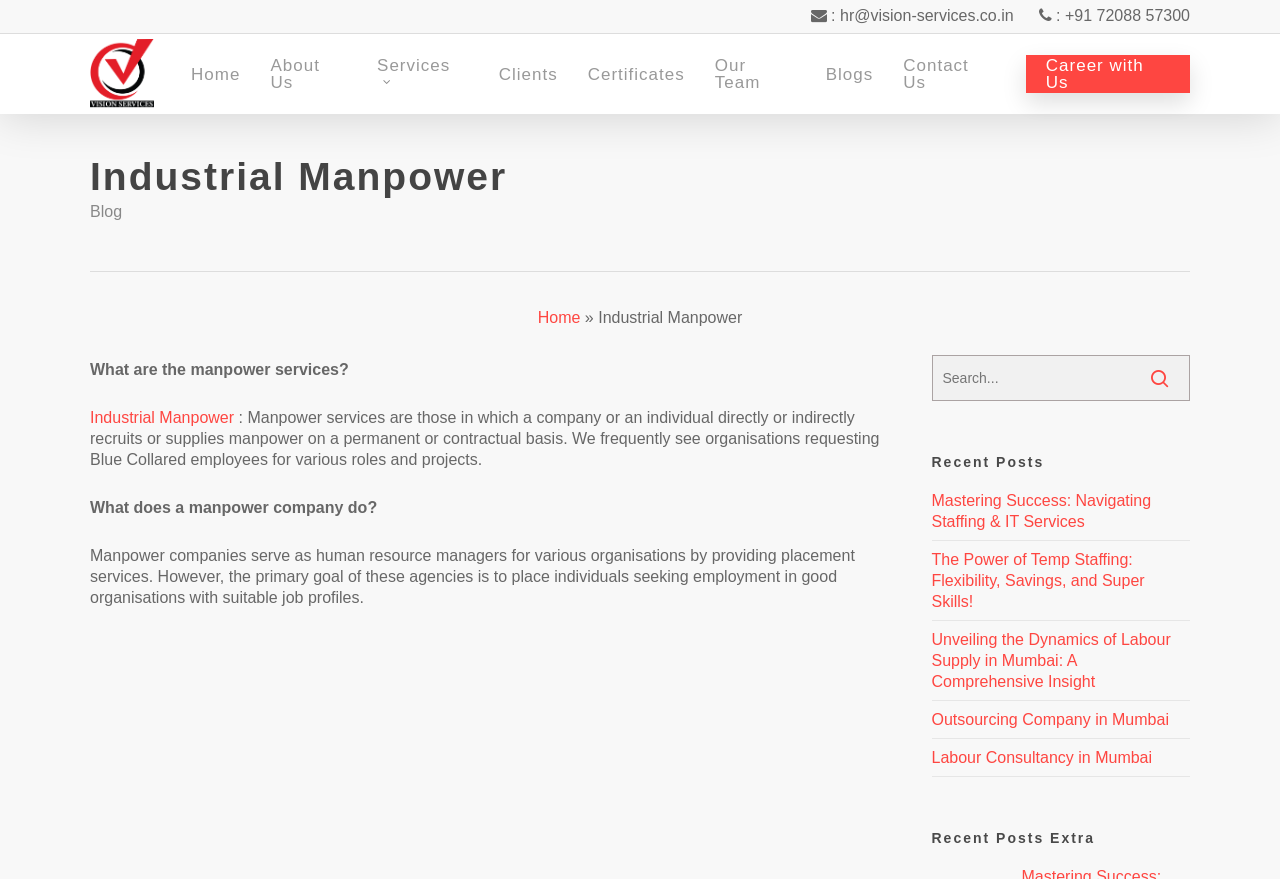Please find the bounding box coordinates of the section that needs to be clicked to achieve this instruction: "Click the 'Home' link".

[0.149, 0.075, 0.188, 0.094]